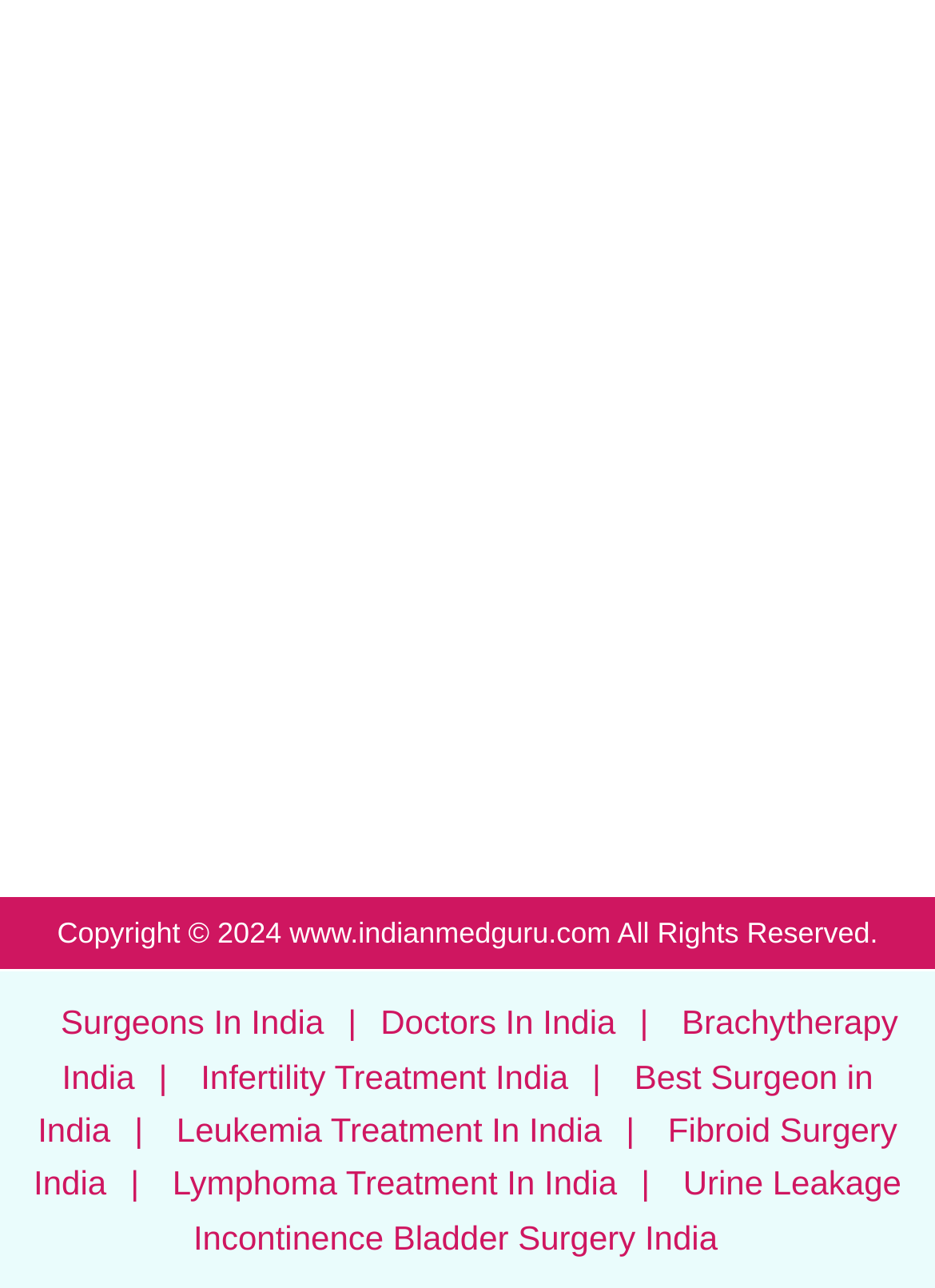How many links are there on the webpage?
Look at the screenshot and give a one-word or phrase answer.

24